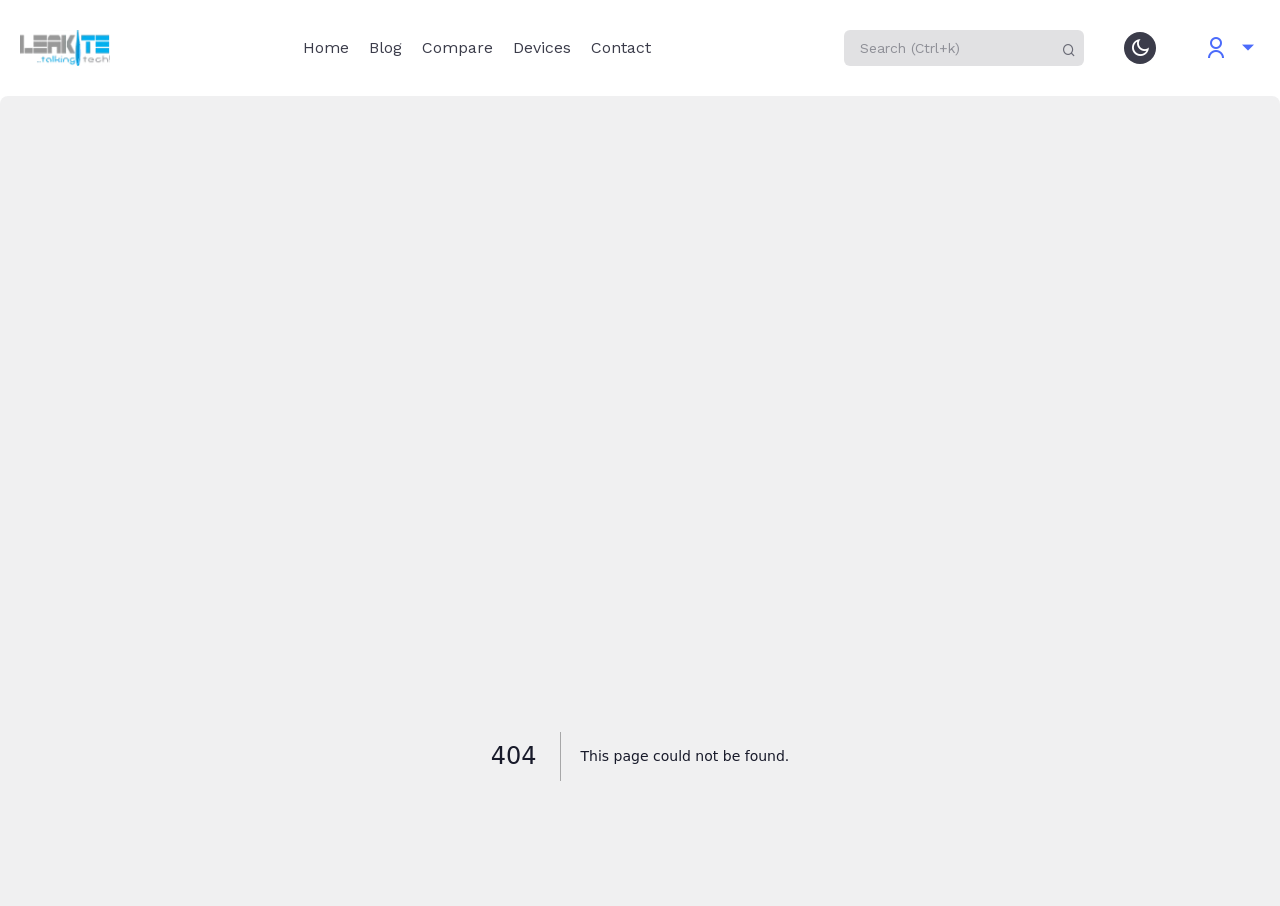How many navigation links are there?
Please answer the question with as much detail and depth as you can.

There are five navigation links, namely 'Home', 'Blog', 'Compare', 'Devices', and 'Contact', located horizontally in the header section of the webpage.